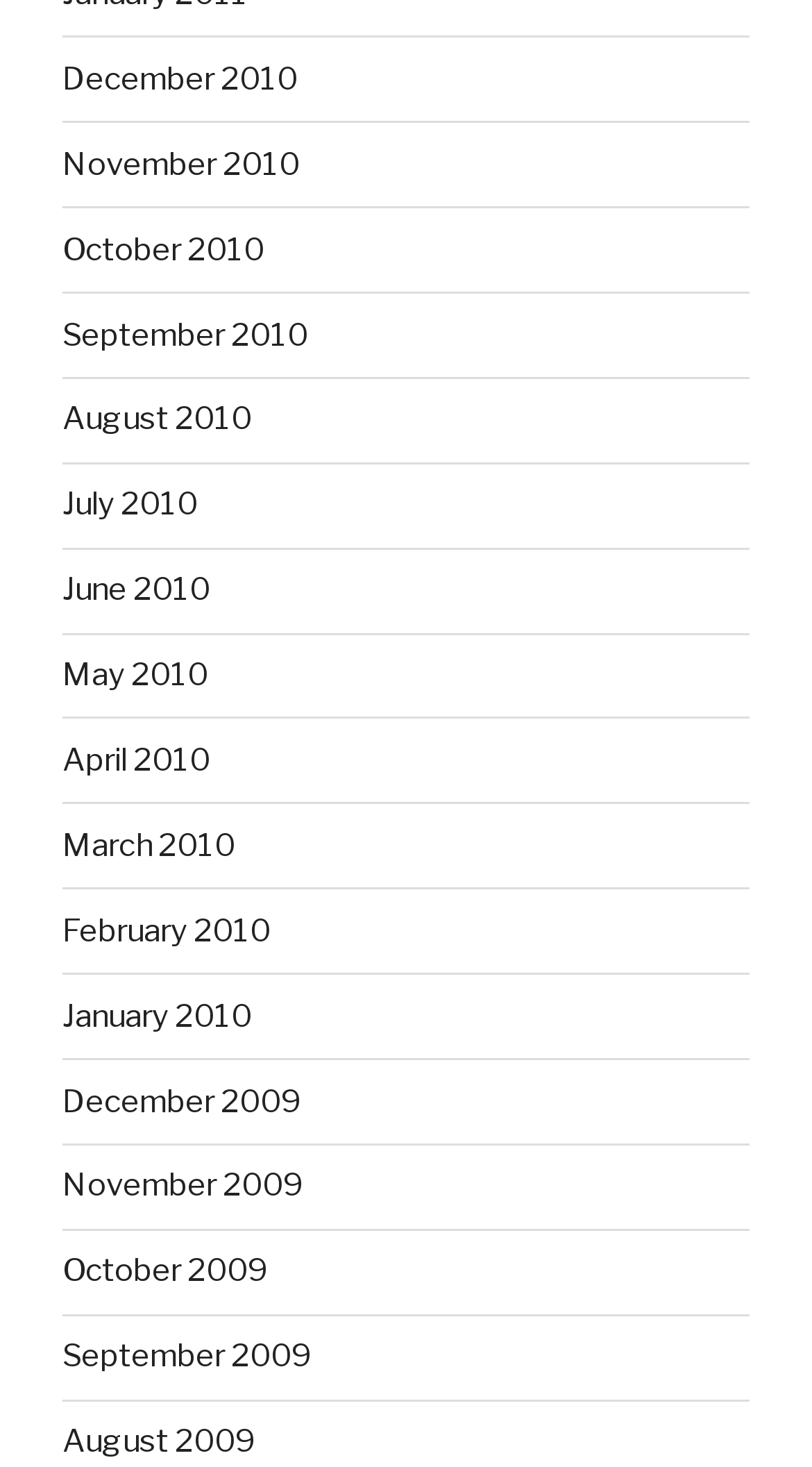Highlight the bounding box coordinates of the element you need to click to perform the following instruction: "read August 2010 articles."

[0.077, 0.273, 0.31, 0.299]